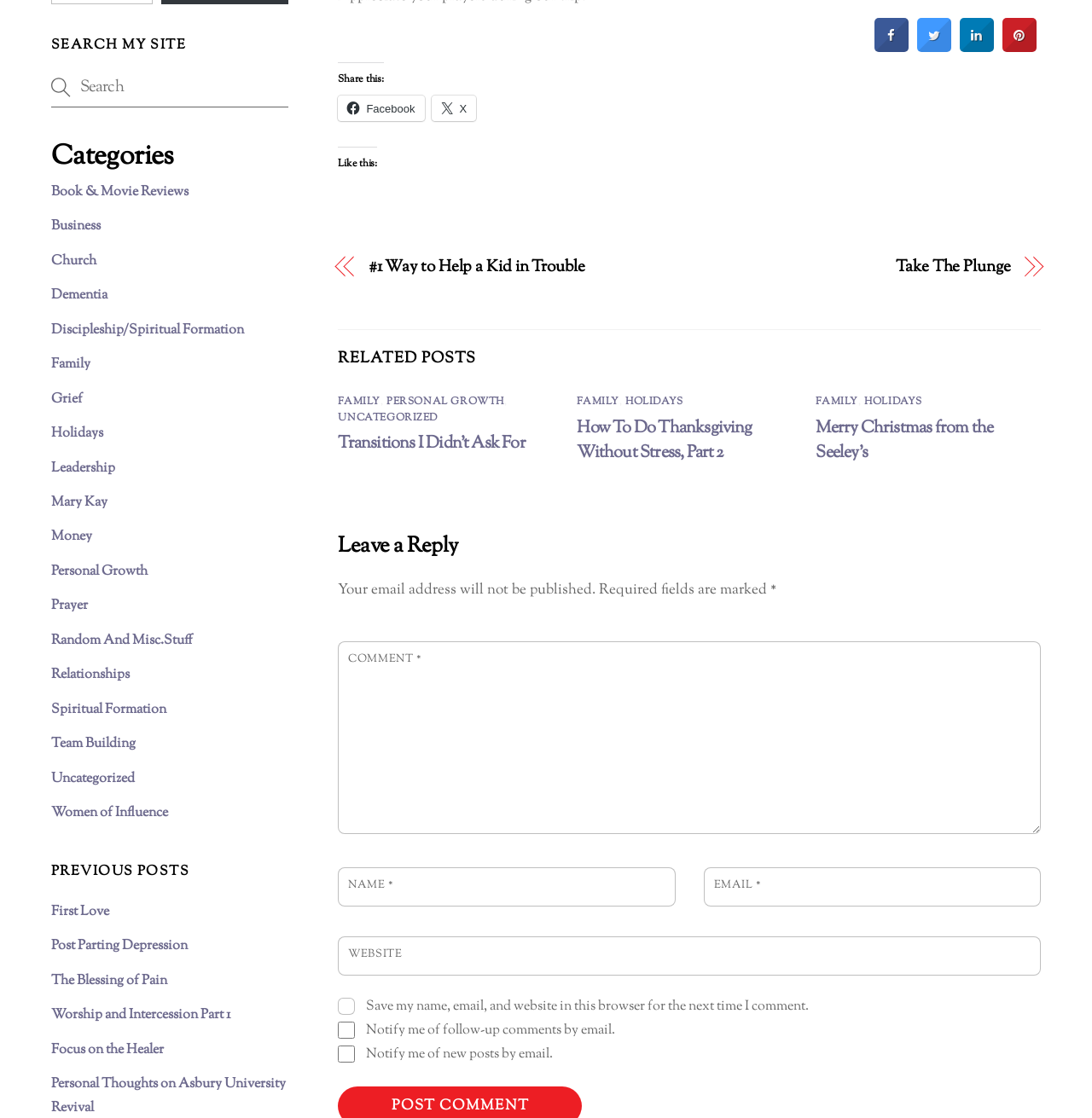What is the category of the post 'Transitions I Didn’t Ask For'?
Answer the question with as much detail as you can, using the image as a reference.

The post 'Transitions I Didn’t Ask For' is categorized under both 'FAMILY' and 'PERSONAL GROWTH' categories, as indicated by the links next to the post title.